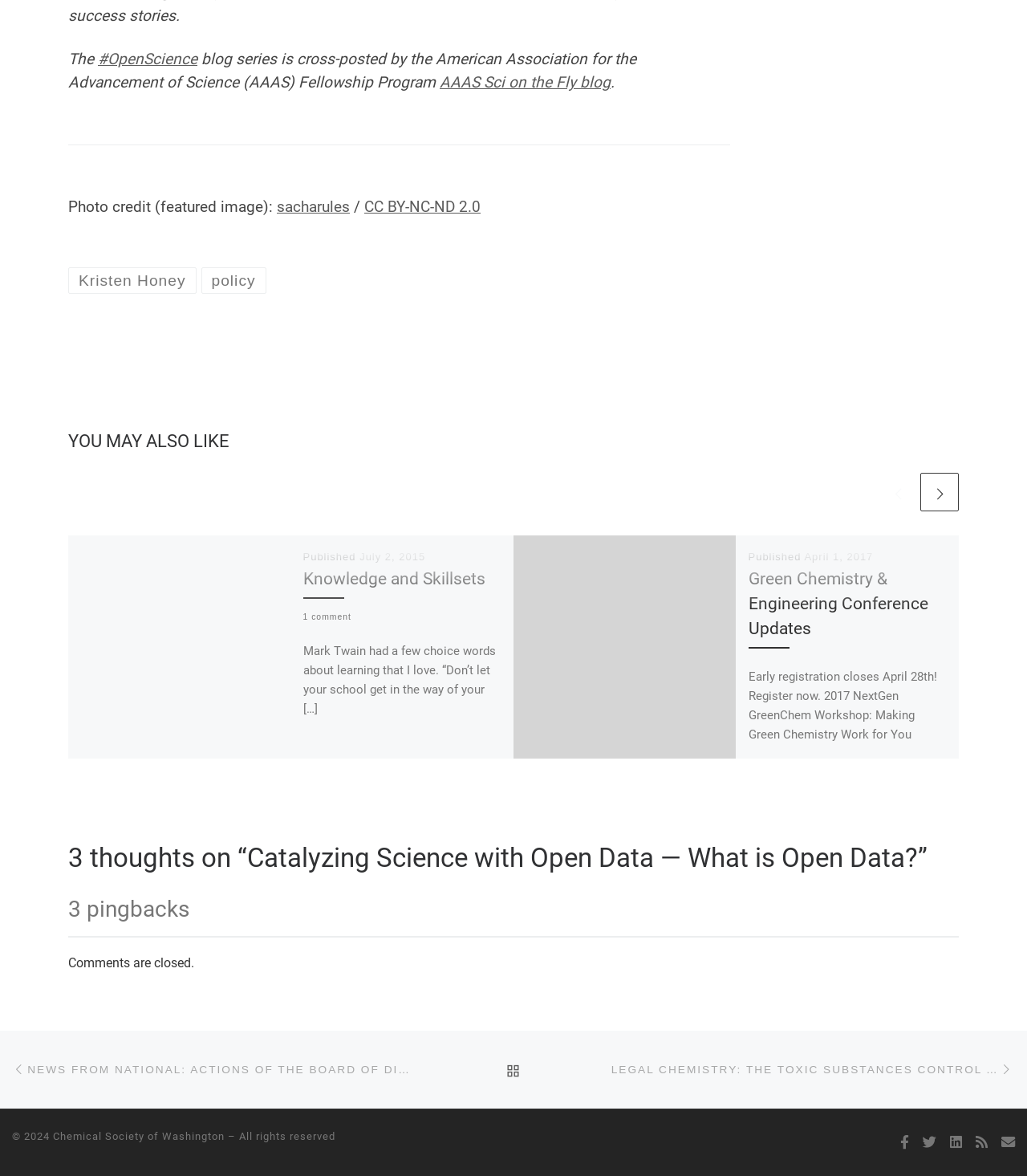Please find the bounding box coordinates in the format (top-left x, top-left y, bottom-right x, bottom-right y) for the given element description. Ensure the coordinates are floating point numbers between 0 and 1. Description: Chemical Society of Washington

[0.052, 0.961, 0.219, 0.971]